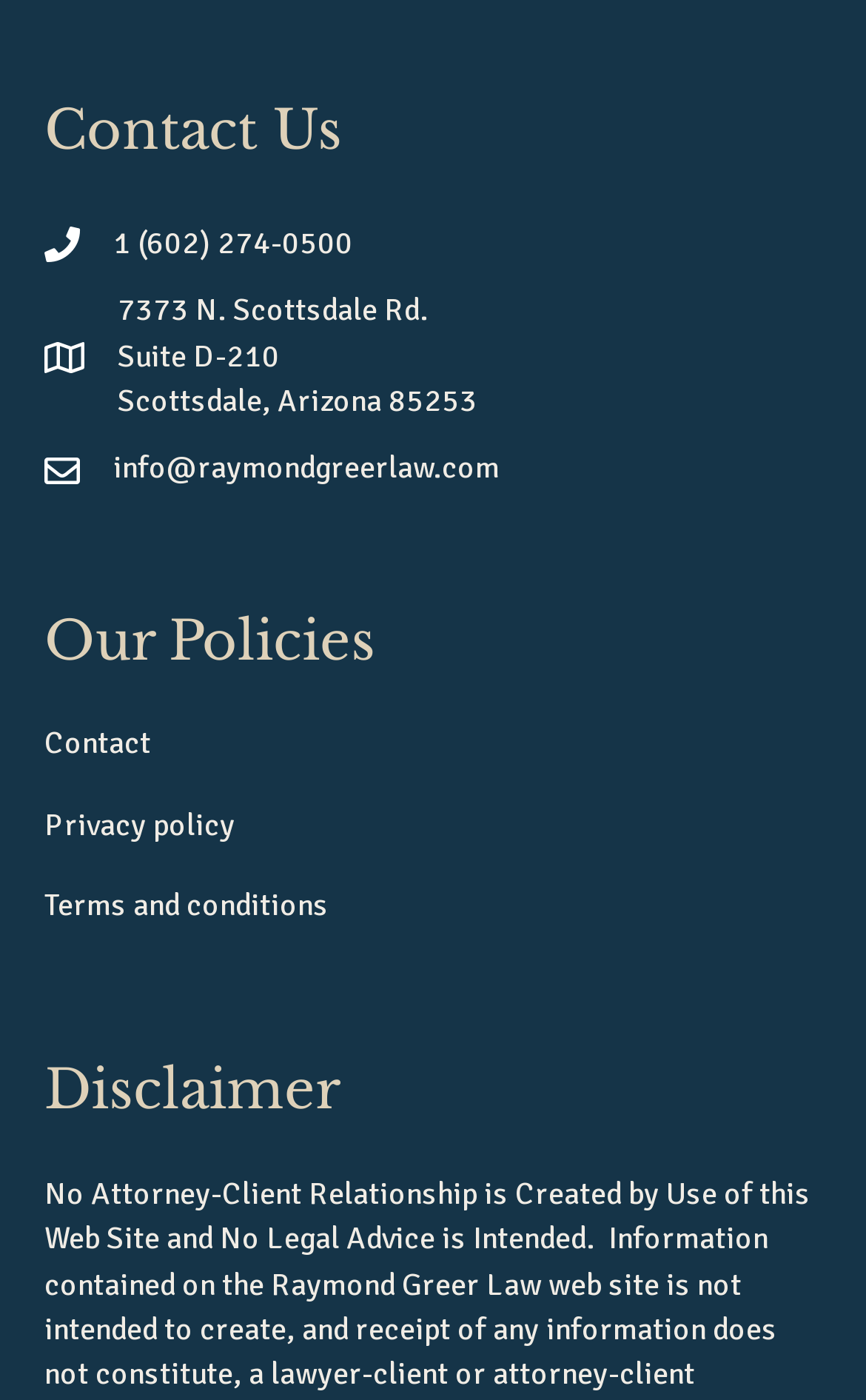Determine the bounding box coordinates of the UI element described below. Use the format (top-left x, top-left y, bottom-right x, bottom-right y) with floating point numbers between 0 and 1: Contact

[0.051, 0.518, 0.174, 0.545]